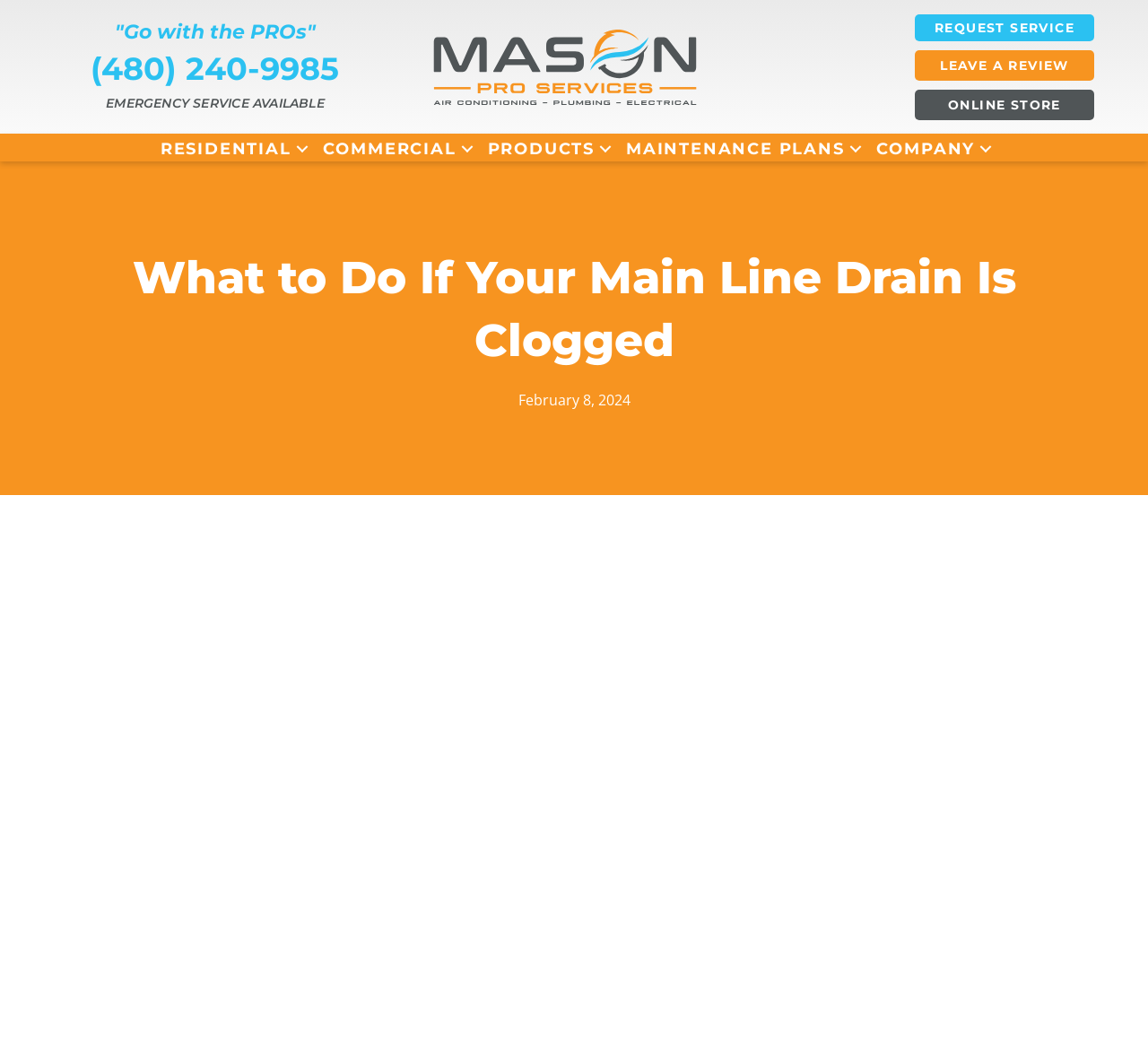What is the topic of the main content?
Please provide a full and detailed response to the question.

I found the topic by looking at the heading element that says 'What to Do If Your Main Line Drain Is Clogged' and inferred that the main content is about this topic.